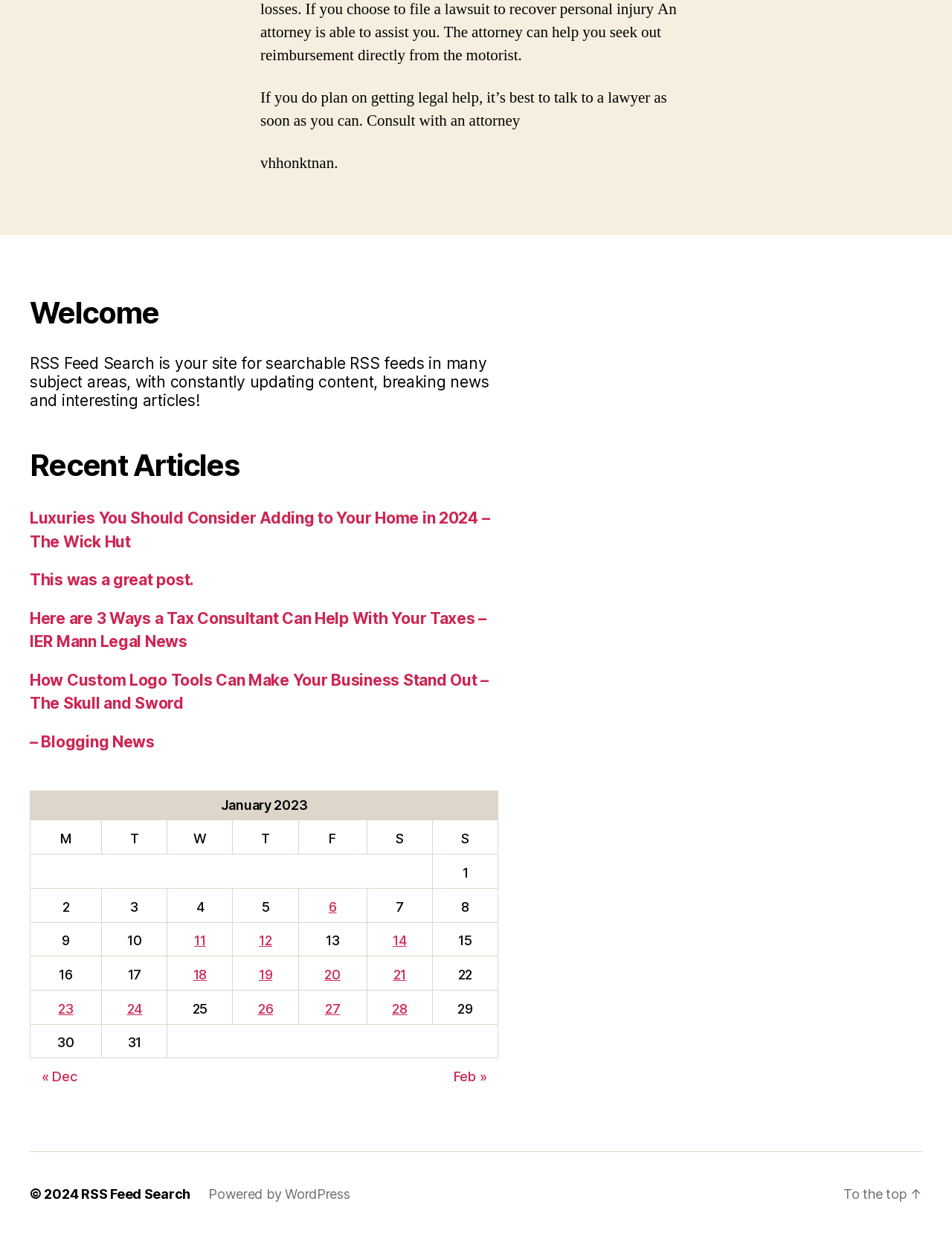Please respond to the question with a concise word or phrase:
What is the previous month listed in the navigation?

Dec